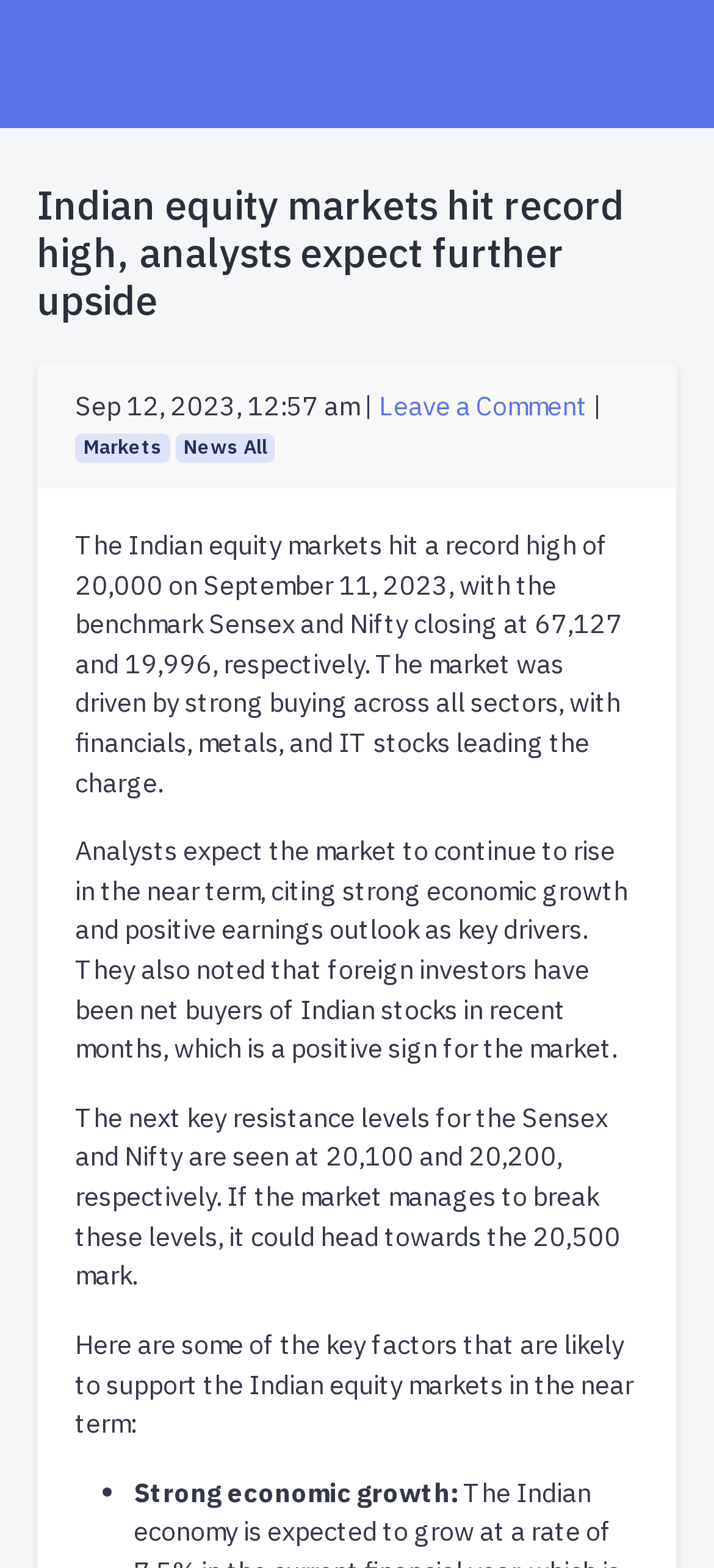What is the category of the news article?
Look at the image and provide a short answer using one word or a phrase.

Markets